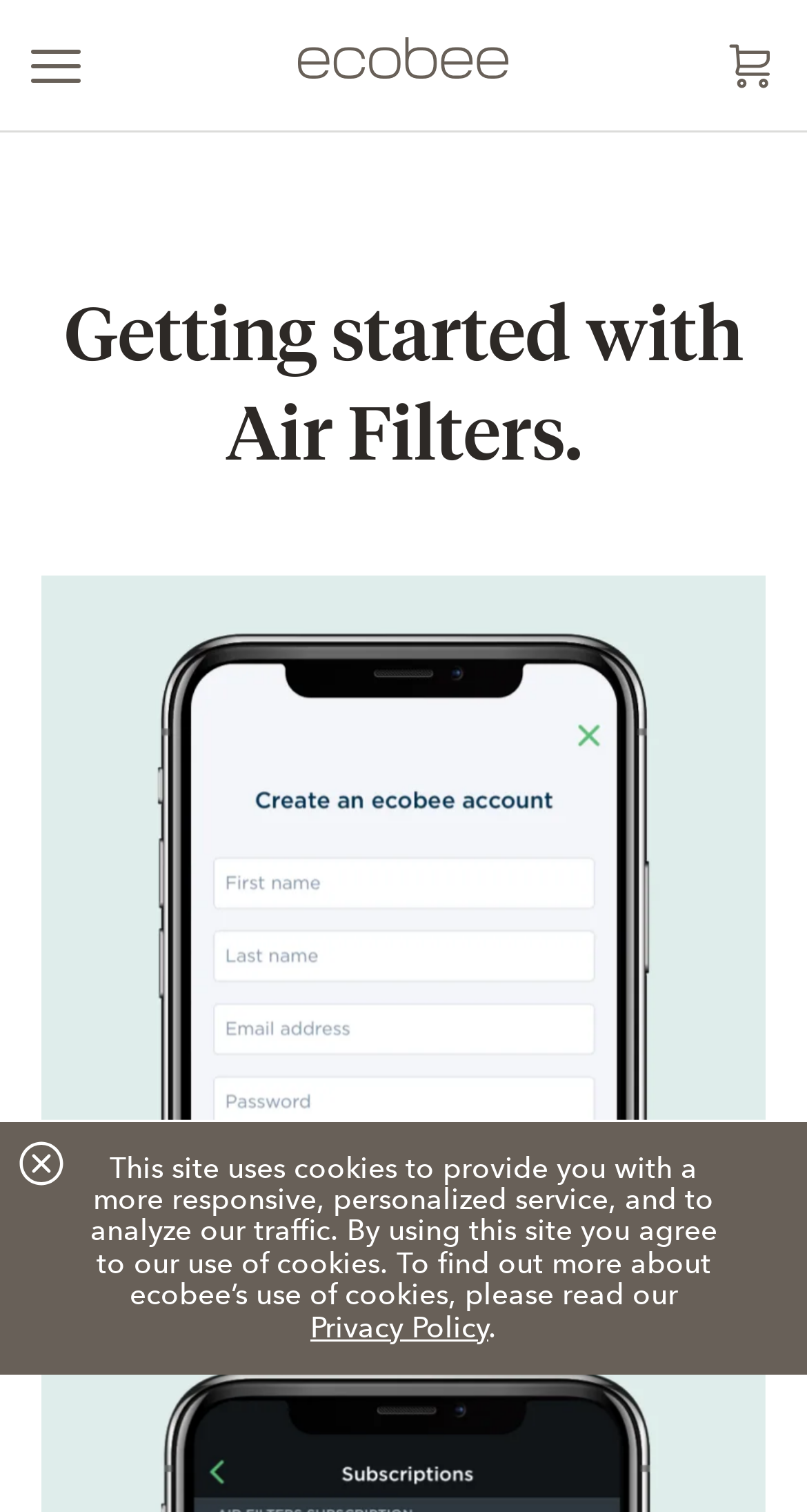Offer a comprehensive description of the webpage’s content and structure.

The webpage is about getting started with ecobee Air Filters, specifically the second part of a two-part guide. At the top left, there is an ecobee logo, which is an image linked to the ecobee website. Next to the logo, there is a button to expand the main navigation menu. On the top right, there is a button to open the shopping cart.

Below the top navigation bar, there is a heading that reads "Getting started with Air Filters." Below the heading, there is an image of a smartphone screen showing the "create an ecobee account" page. This image takes up most of the width of the page.

Below the image, there is a step-by-step guide to creating an account with the ecobee app. The first step is numbered "1." and is followed by a paragraph of text that instructs the user to create an account with the ecobee app on iOS or Android. There are links to the iOS and Android app stores within the text.

At the bottom of the page, there is a cookie notification region that informs users about the site's use of cookies. The notification includes a link to the ecobee Privacy Policy. There is also a button to close the cookie notification.